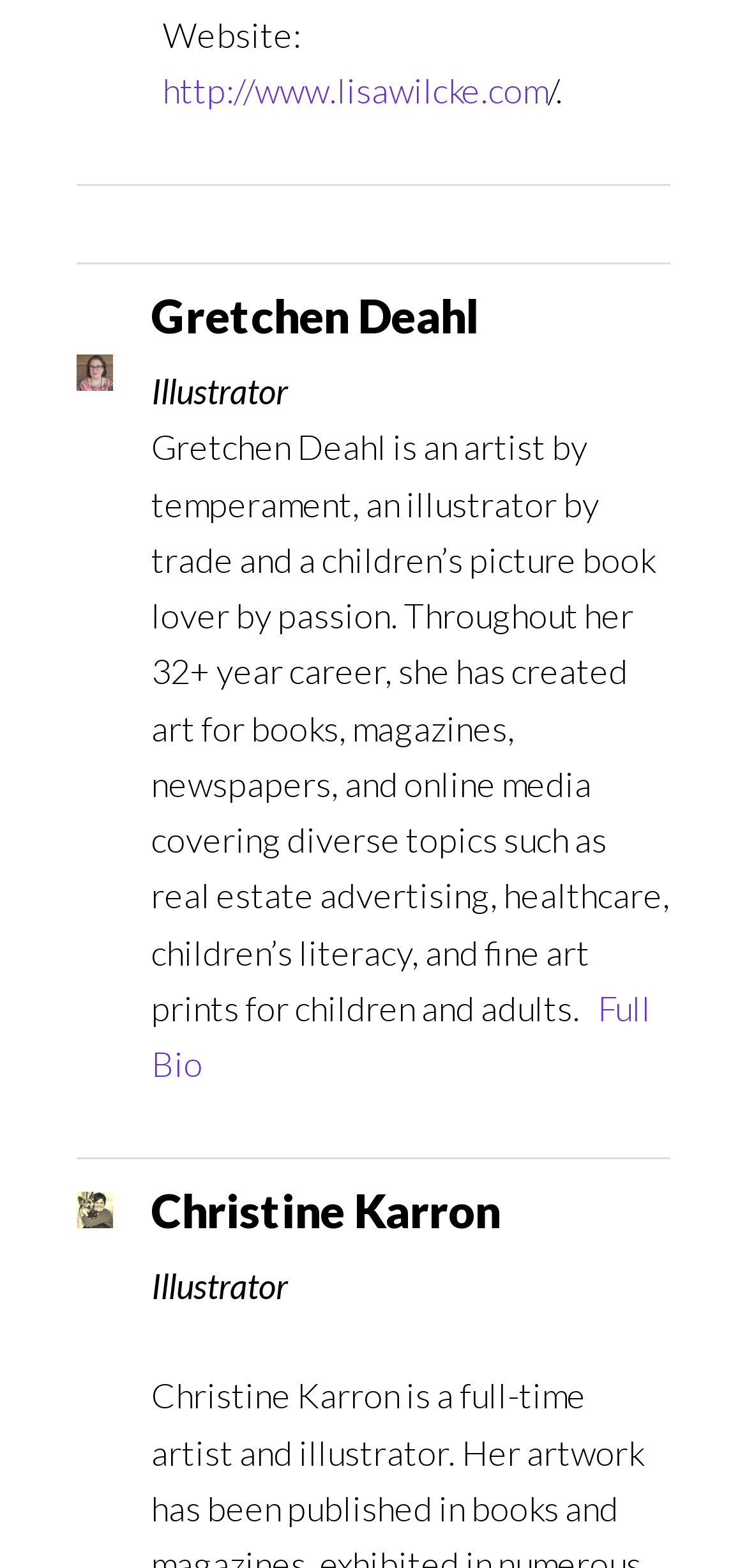Extract the bounding box coordinates of the UI element described by: "Full Bio". The coordinates should include four float numbers ranging from 0 to 1, e.g., [left, top, right, bottom].

[0.203, 0.629, 0.872, 0.692]